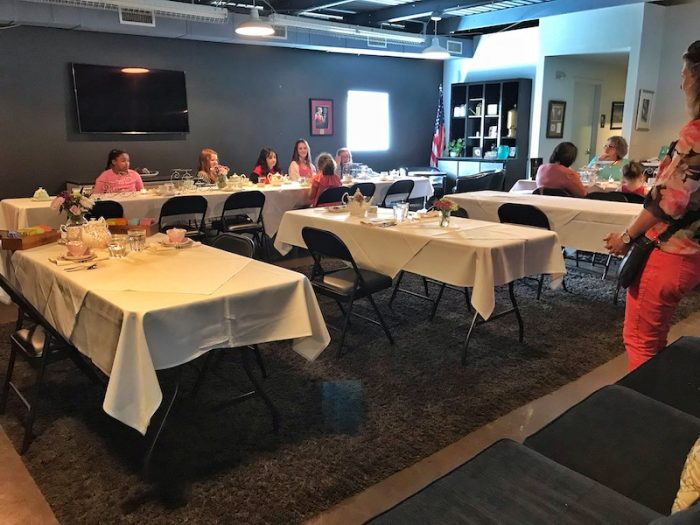Use one word or a short phrase to answer the question provided: 
What is displayed in the cabinet?

Tea service items